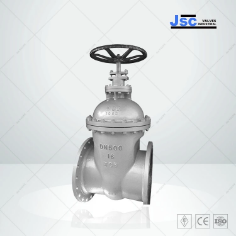Use a single word or phrase to answer the question: What is the nominal diameter of the valve?

DN600